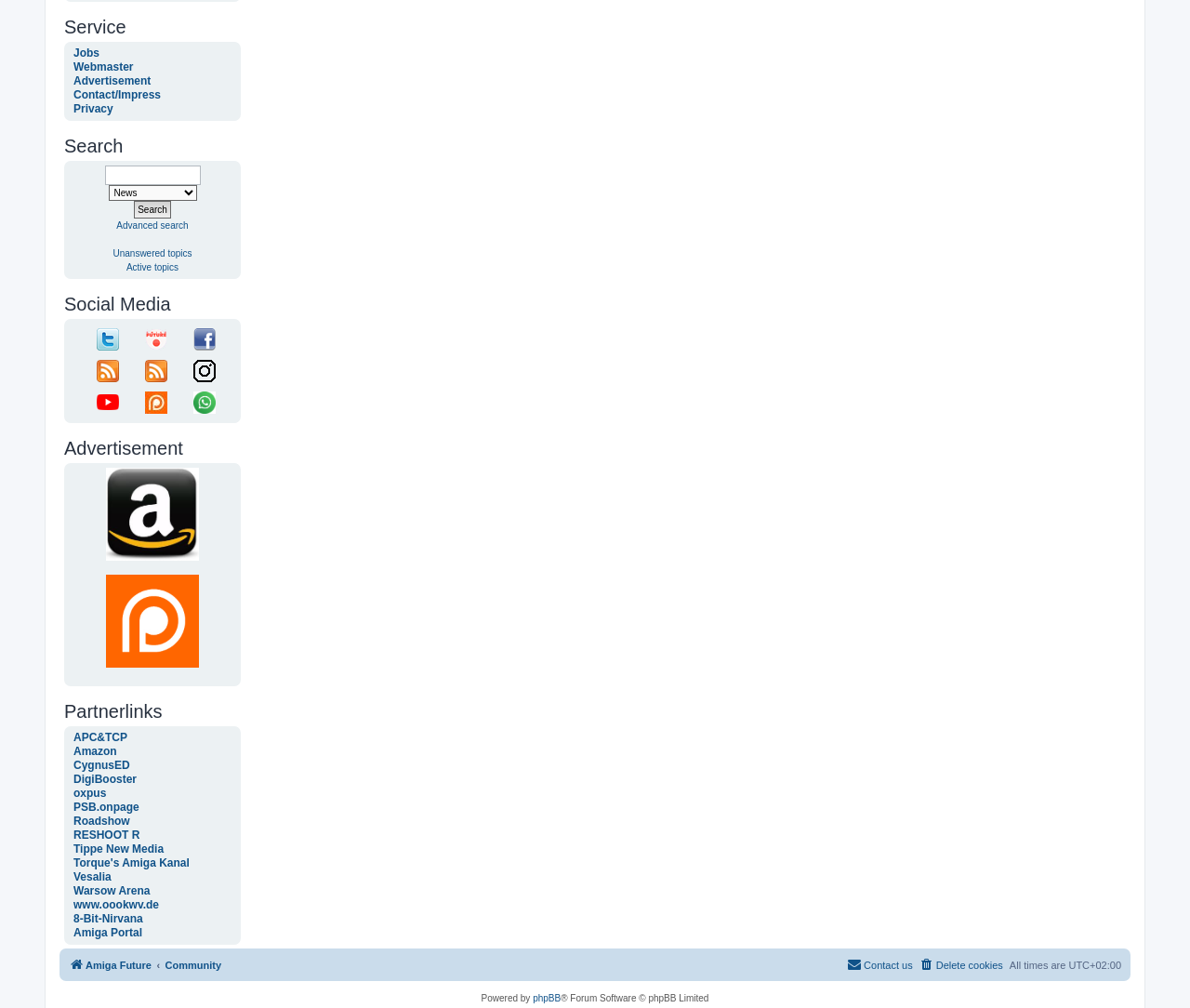What is the last partner link listed?
Using the image, answer in one word or phrase.

www.oookwv.de